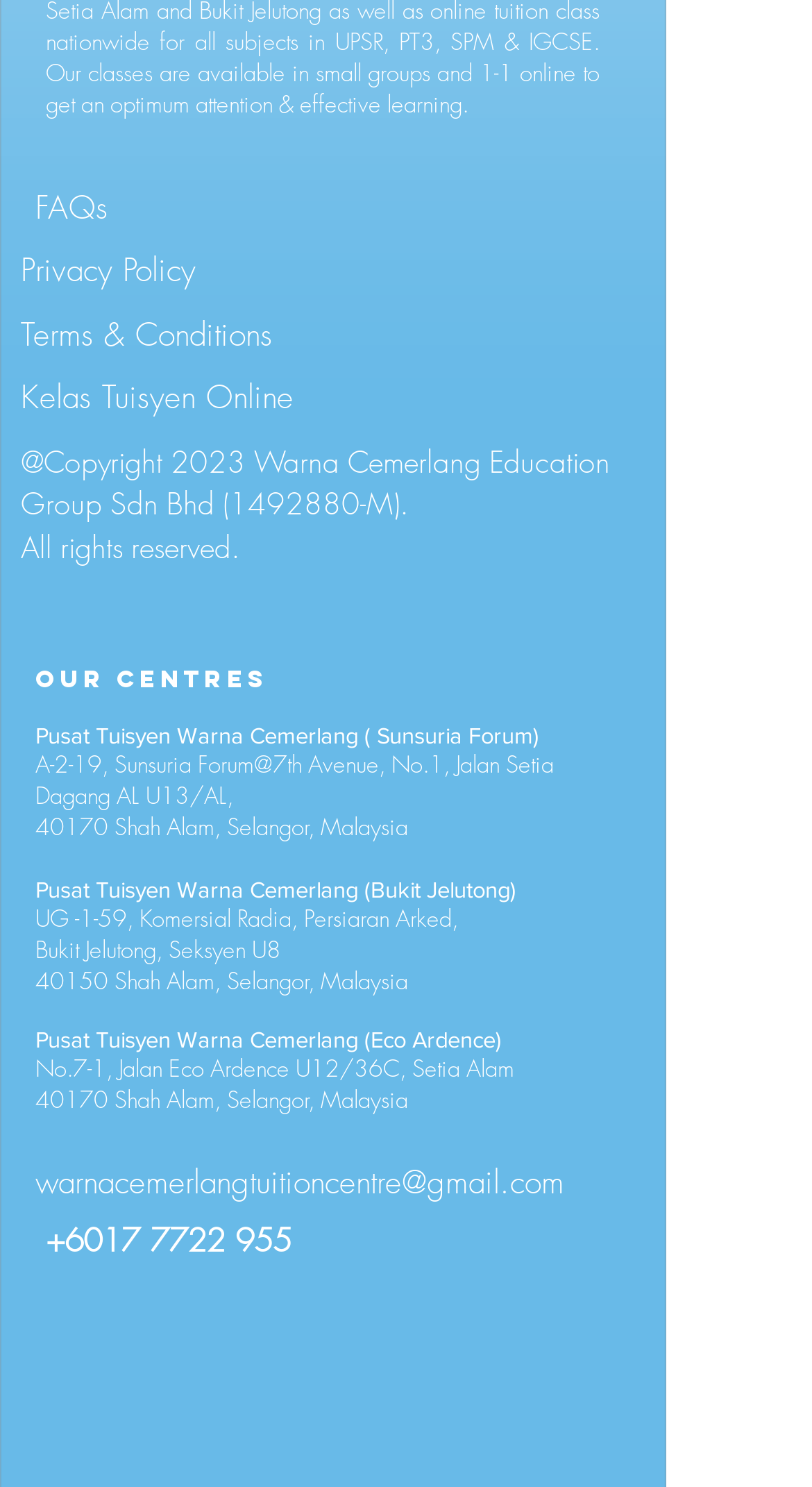Please locate the bounding box coordinates for the element that should be clicked to achieve the following instruction: "View FAQs". Ensure the coordinates are given as four float numbers between 0 and 1, i.e., [left, top, right, bottom].

[0.044, 0.127, 0.133, 0.151]